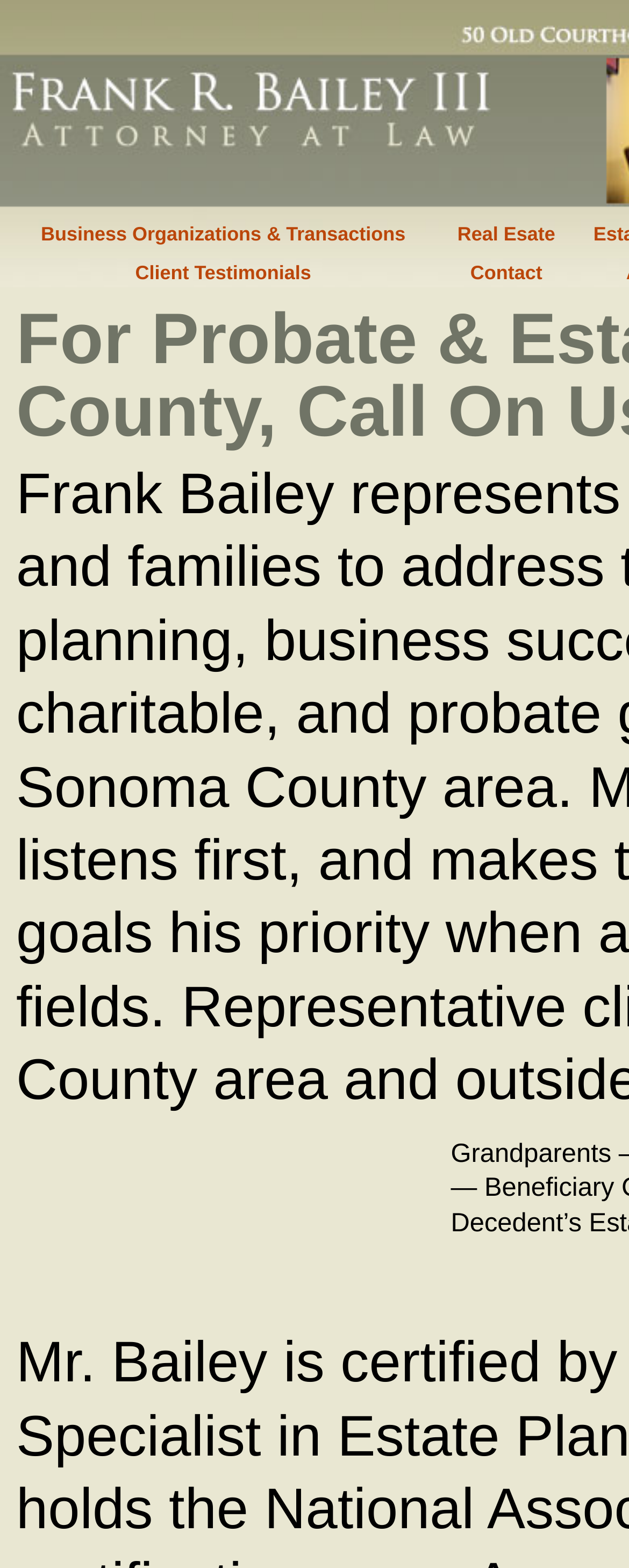Provide an in-depth description of the elements and layout of the webpage.

The webpage is about Frank R. Bailey III, a Sonoma County attorney at law, with his office located in Santa Rosa, CA. The page has a prominent header with the attorney's name and title. 

Below the header, there are four main sections arranged horizontally, each containing a link. From left to right, these sections are labeled "Business Organizations & Transactions", "Real Estate", "Client Testimonials", and "Contact". 

The "Contact" section is positioned at the top right corner of the page, and it has a smaller text element below it, containing a non-breaking space character. 

There are no images on the page. The overall content is concise and focused on providing essential information about the attorney's services and contact details.